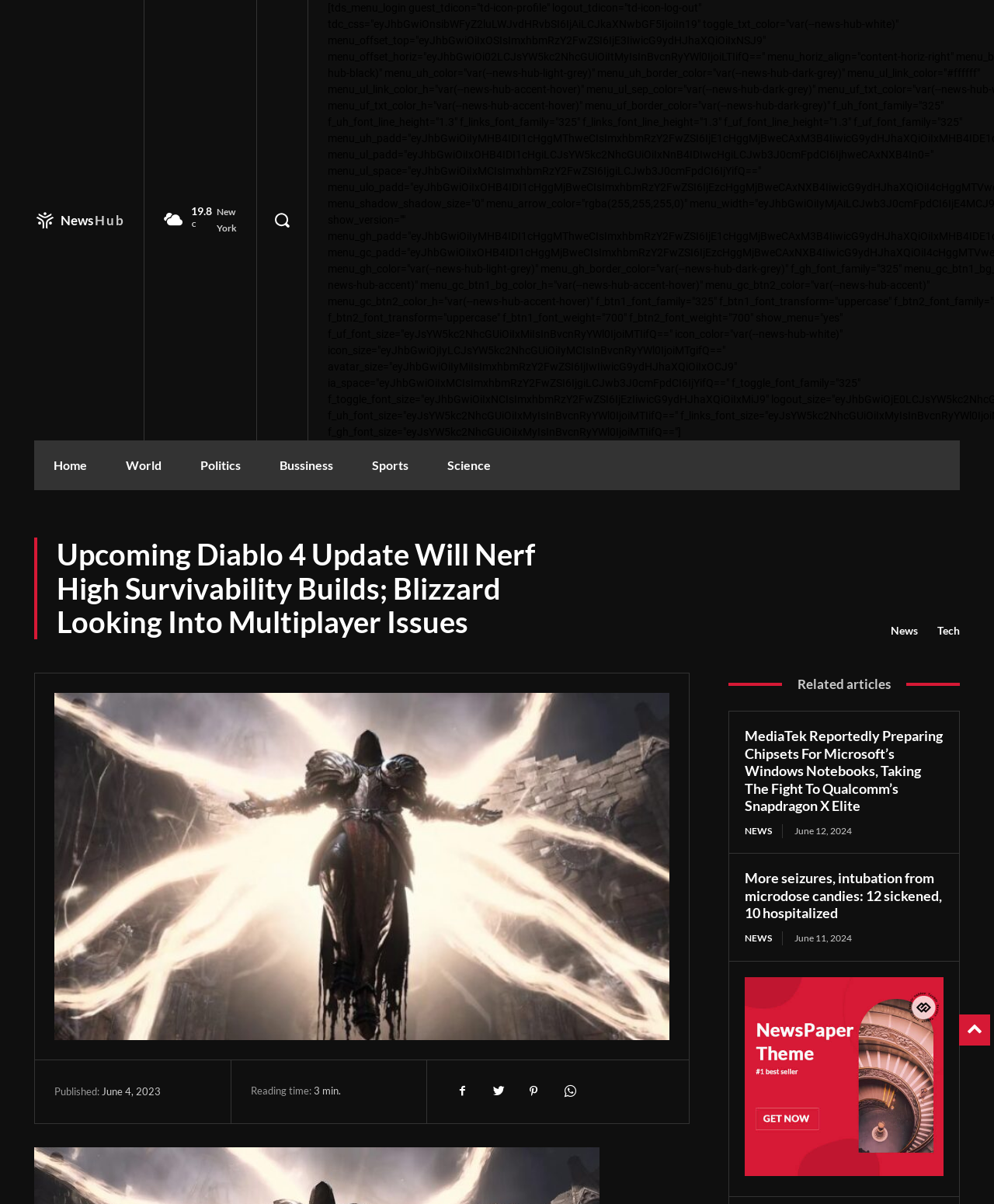Pinpoint the bounding box coordinates of the clickable element to carry out the following instruction: "View Crystals and Minerals category."

None